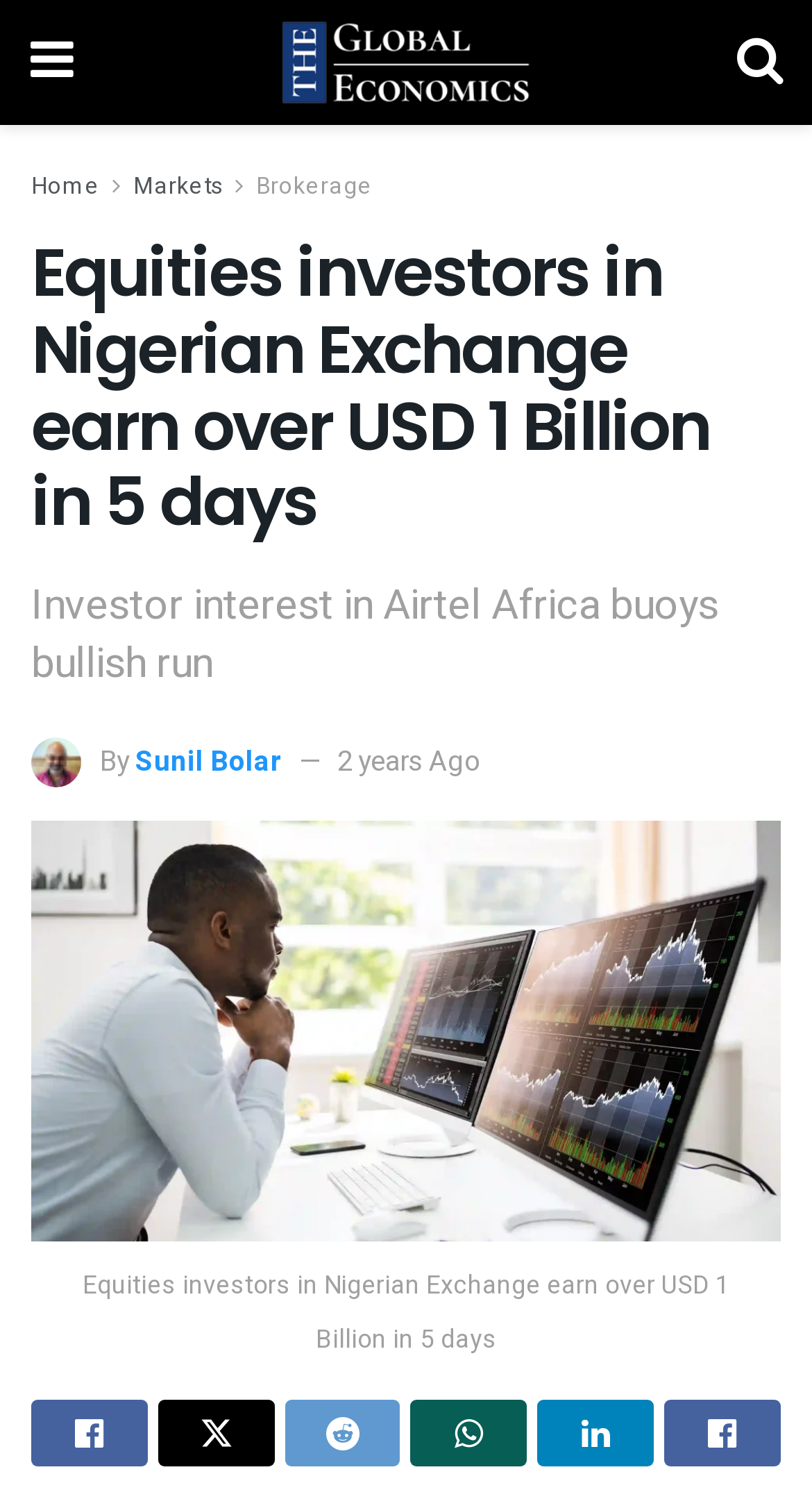Determine the bounding box coordinates for the area that should be clicked to carry out the following instruction: "View the article by Sunil Bolar".

[0.167, 0.497, 0.349, 0.525]